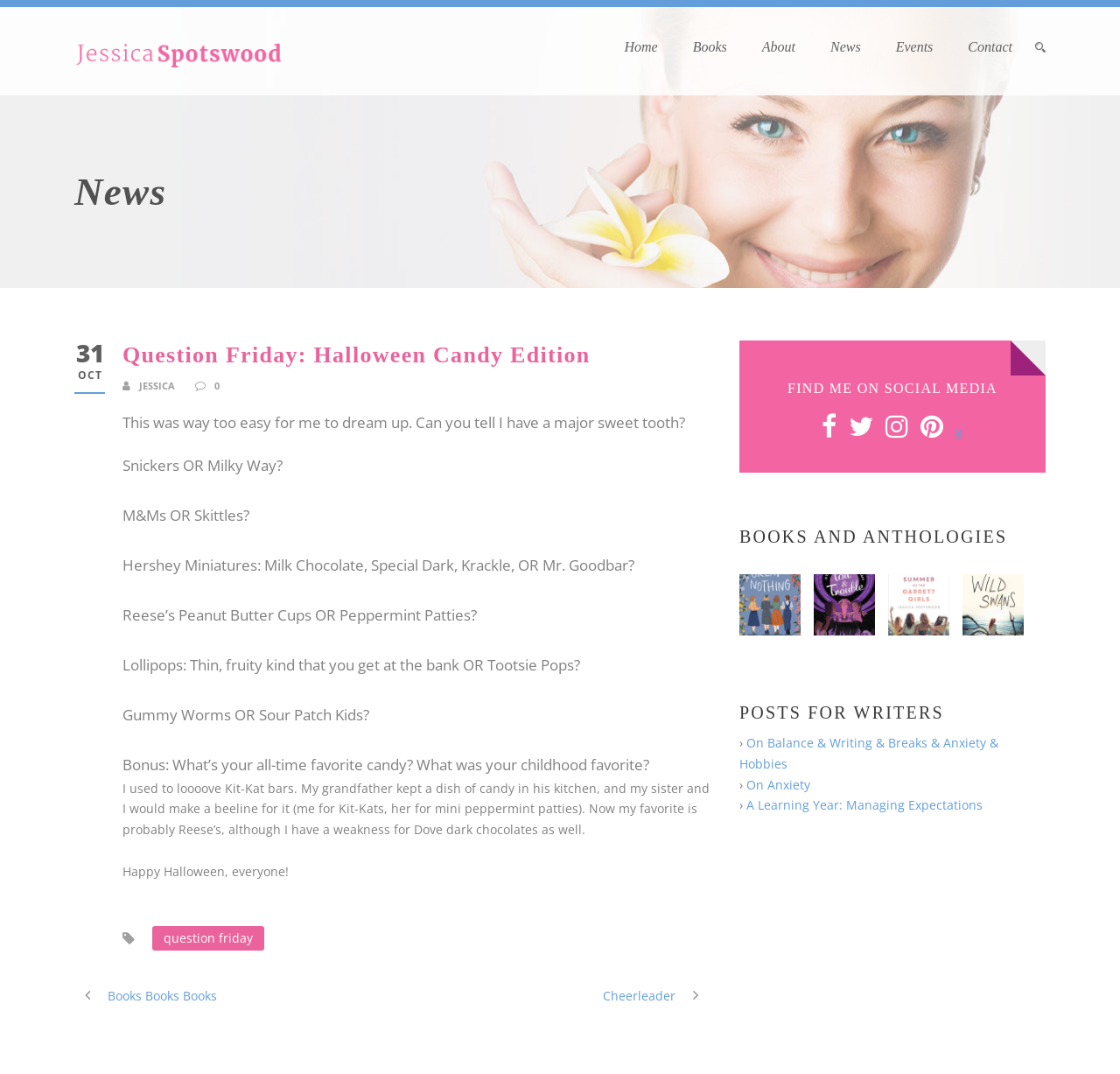Please find the bounding box coordinates of the element's region to be clicked to carry out this instruction: "Follow Jessica Spotswood on social media".

[0.691, 0.353, 0.902, 0.37]